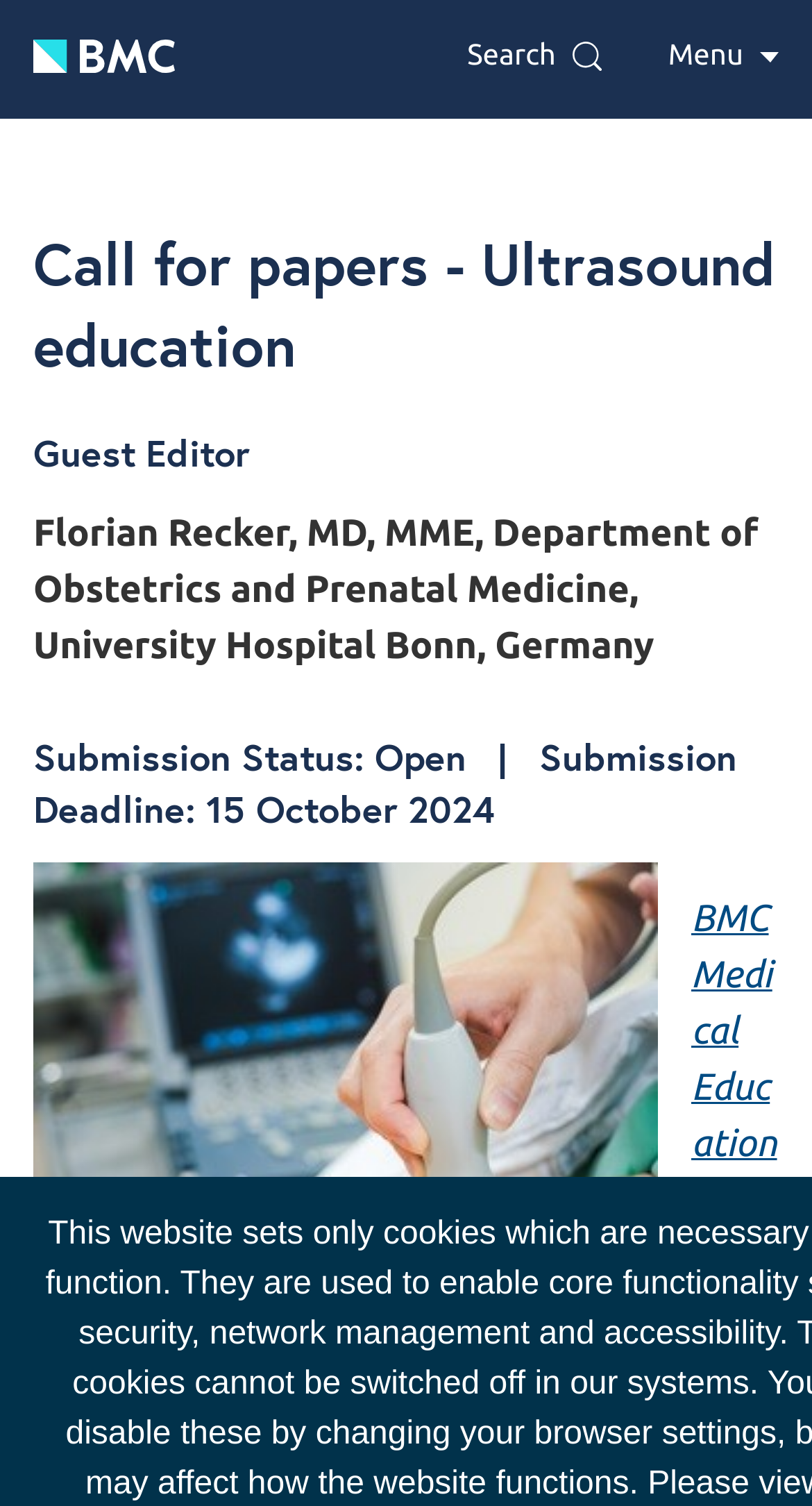What is the name of the journal associated with the call for papers?
Can you provide an in-depth and detailed response to the question?

I found the answer by looking at the link at the bottom of the page, which mentions the journal 'BMC Medical Education'.